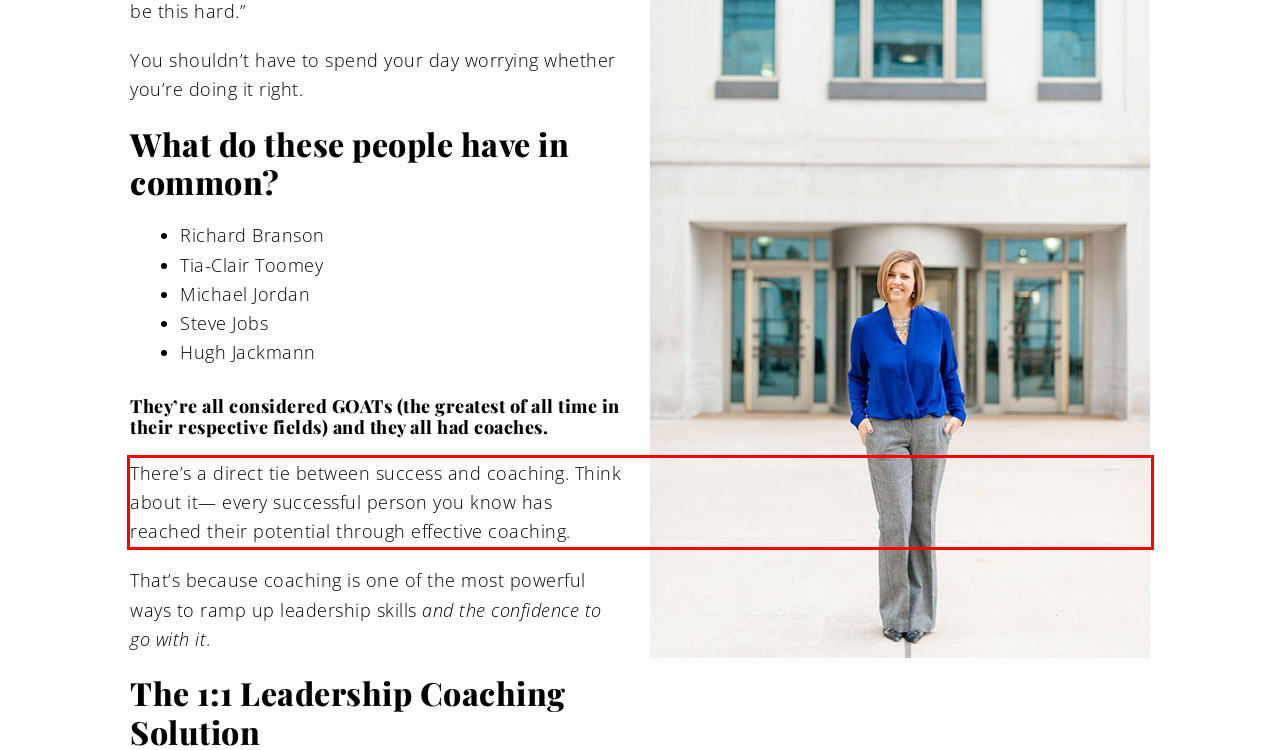Extract and provide the text found inside the red rectangle in the screenshot of the webpage.

There’s a direct tie between success and coaching. Think about it— every successful person you know has reached their potential through effective coaching.